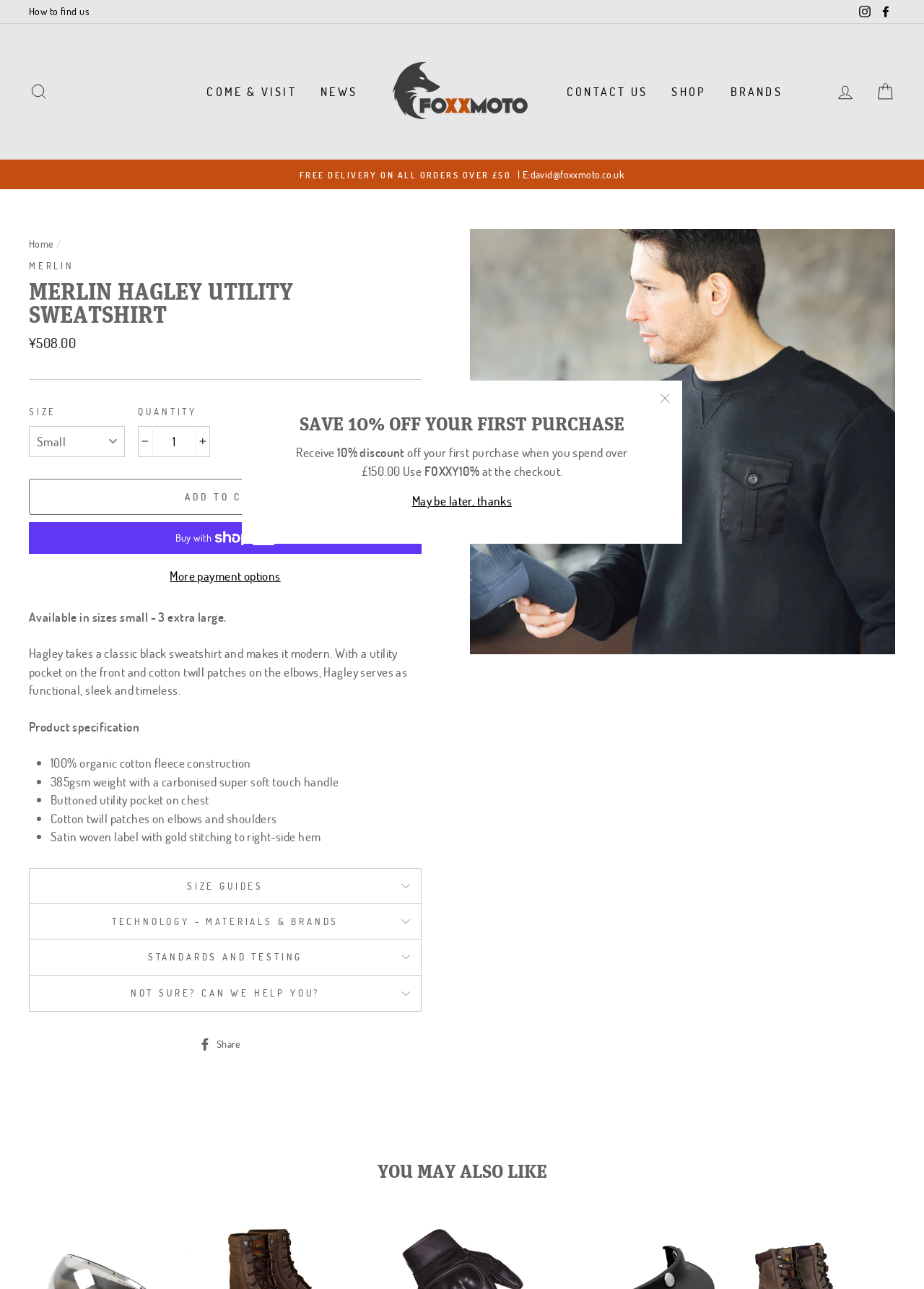Please give a one-word or short phrase response to the following question: 
What is the material of the sweatshirt?

100% organic cotton fleece